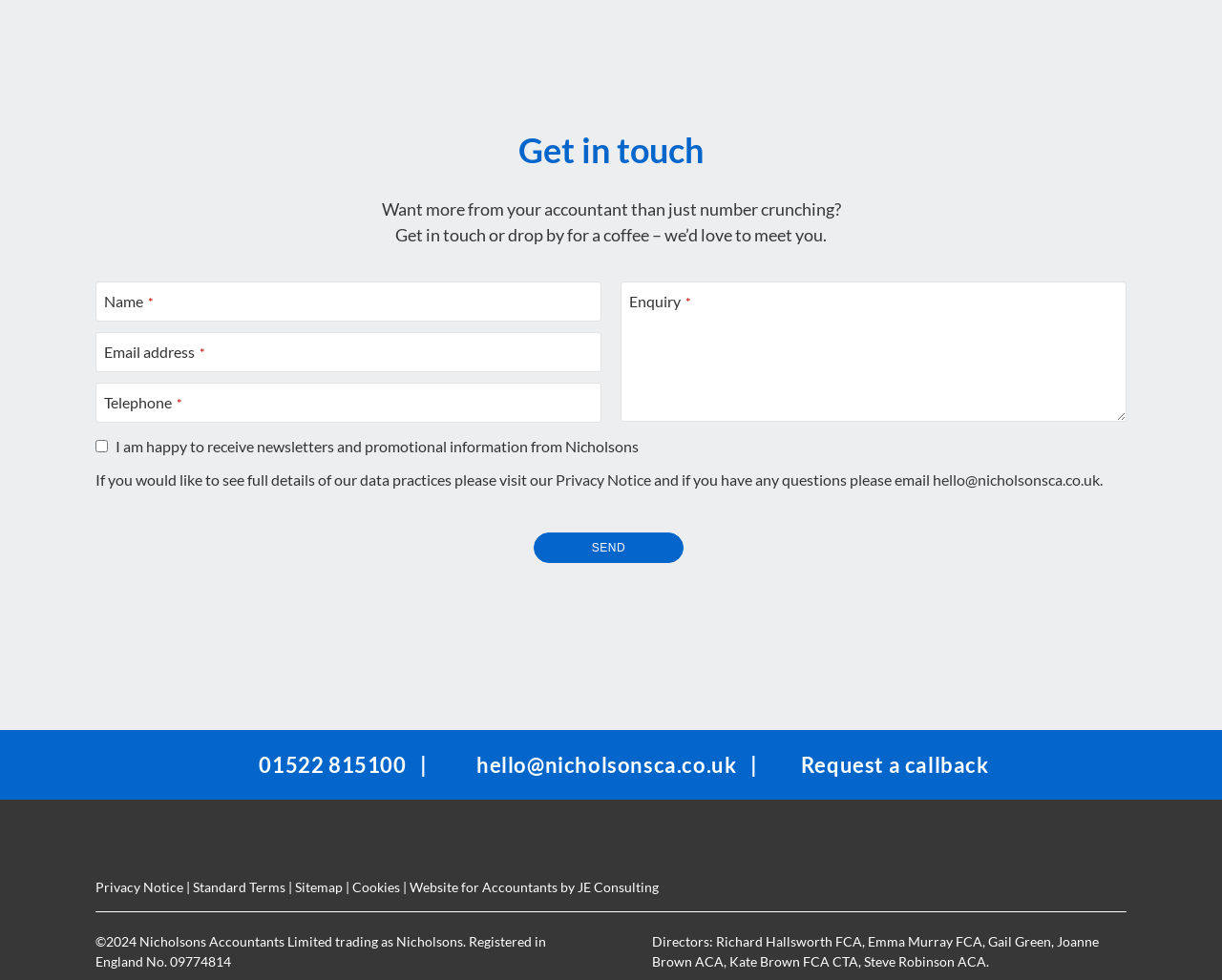Provide a brief response in the form of a single word or phrase:
What is the purpose of the form?

To get in touch